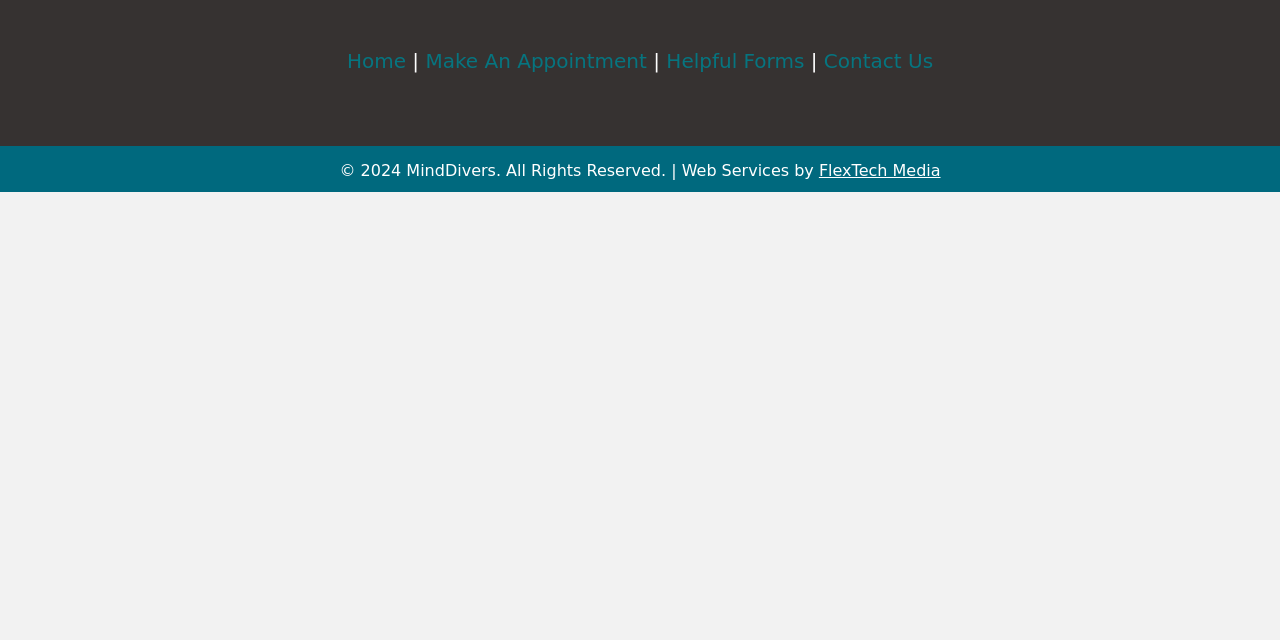Based on the element description Helpful Forms, identify the bounding box of the UI element in the given webpage screenshot. The coordinates should be in the format (top-left x, top-left y, bottom-right x, bottom-right y) and must be between 0 and 1.

[0.521, 0.077, 0.628, 0.114]